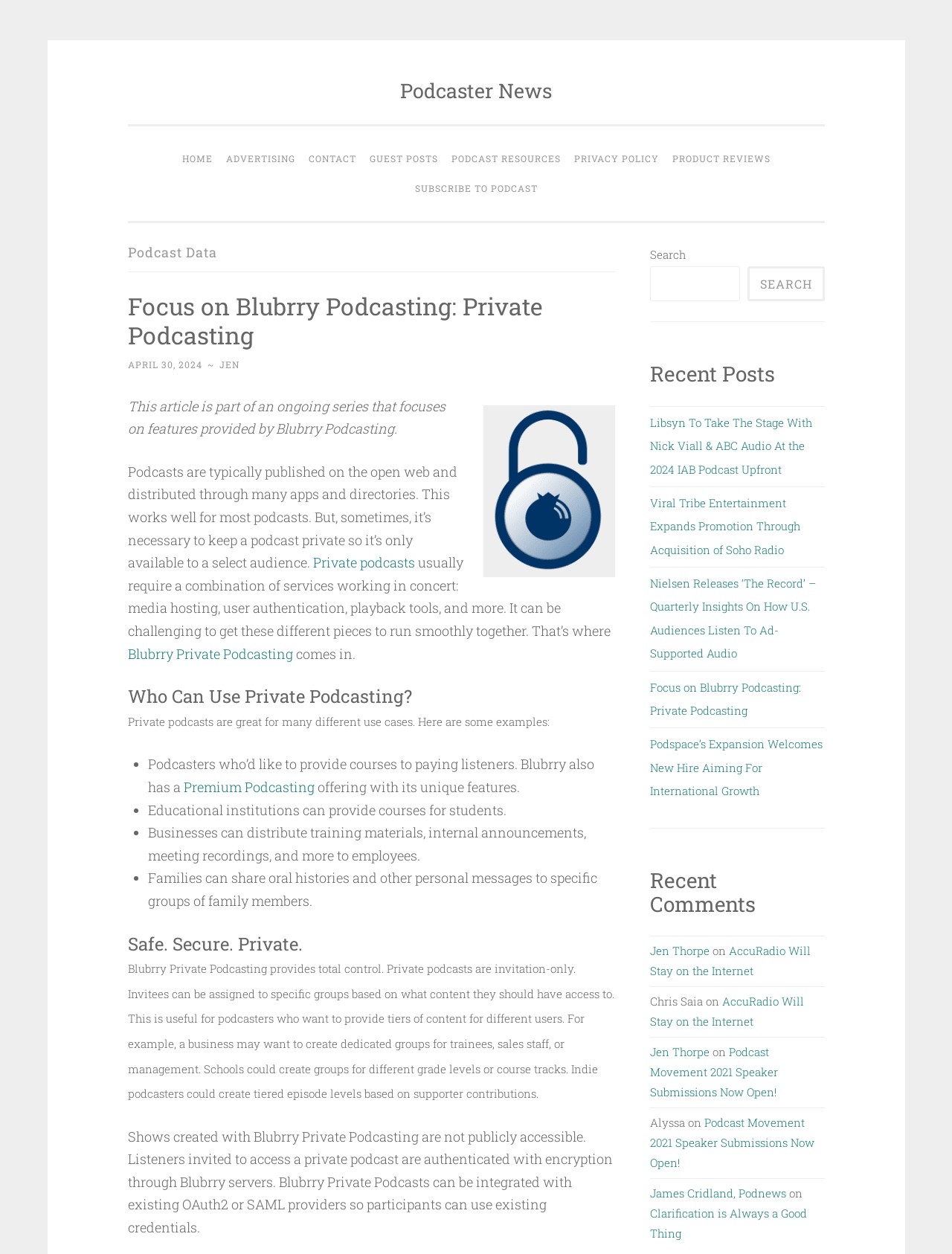Provide a brief response to the question below using one word or phrase:
How many recent posts are listed on the webpage?

4